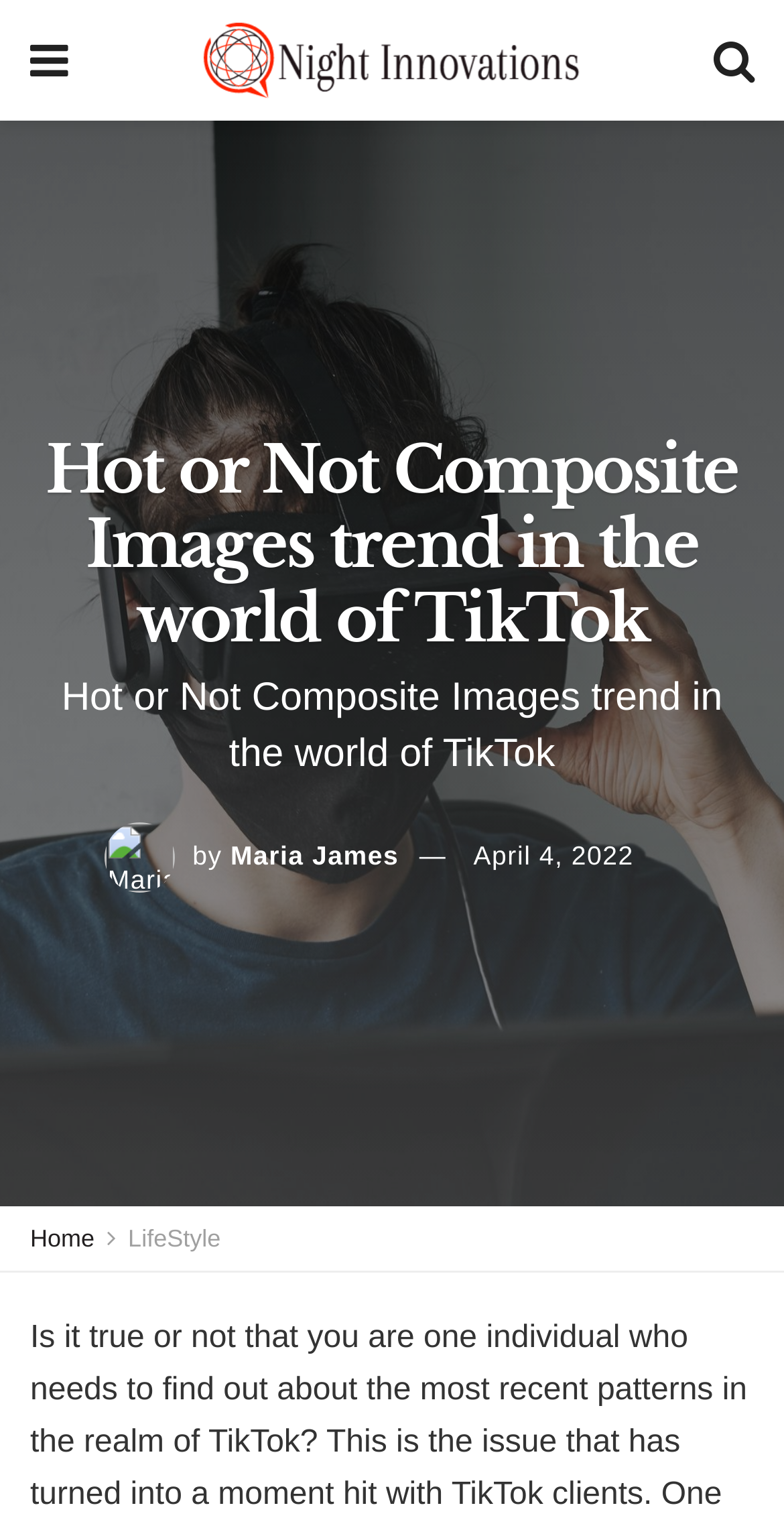Provide a brief response using a word or short phrase to this question:
What is the topic of the article?

TikTok trends